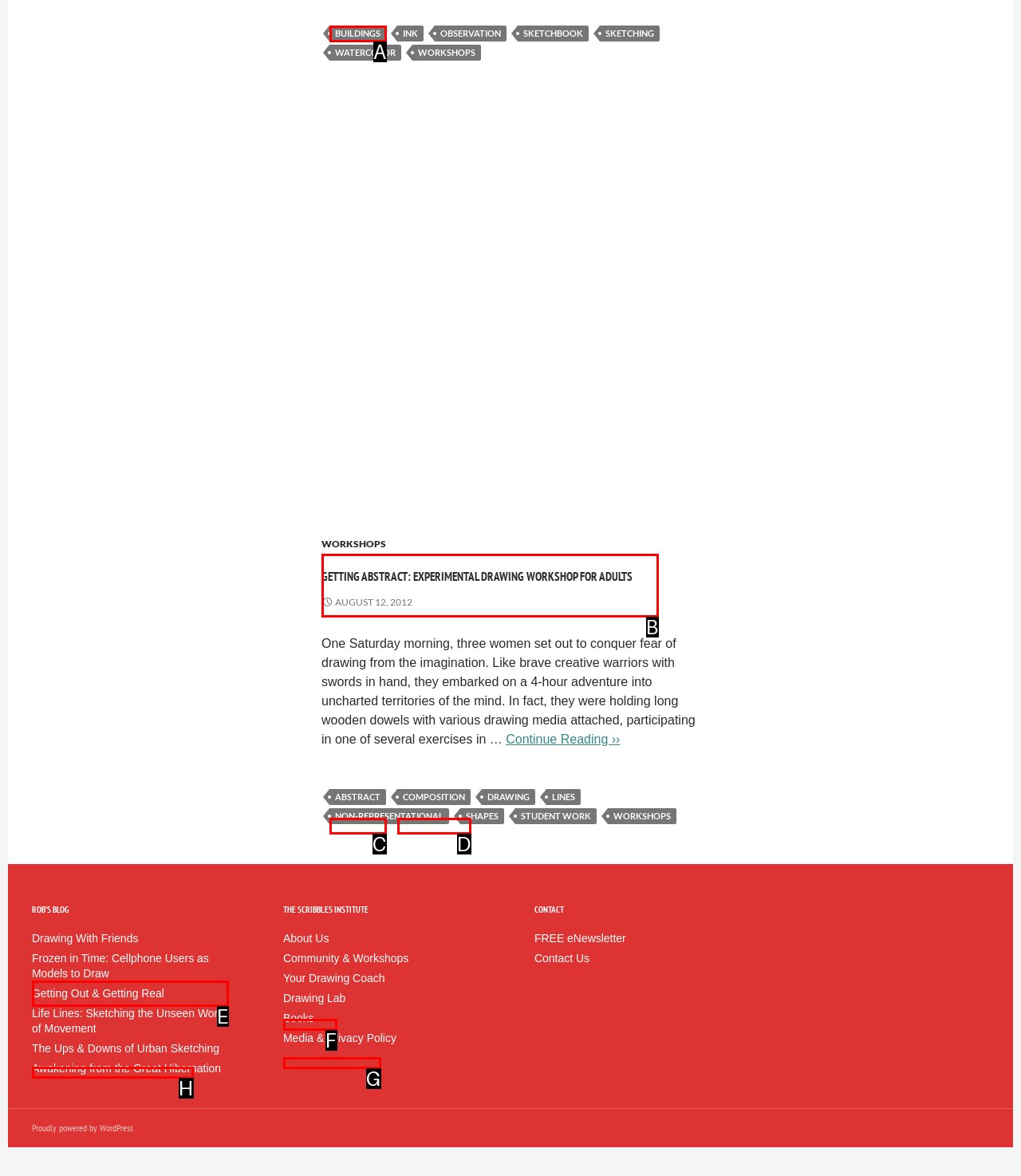Point out the option that aligns with the description: Drawing Lab
Provide the letter of the corresponding choice directly.

F